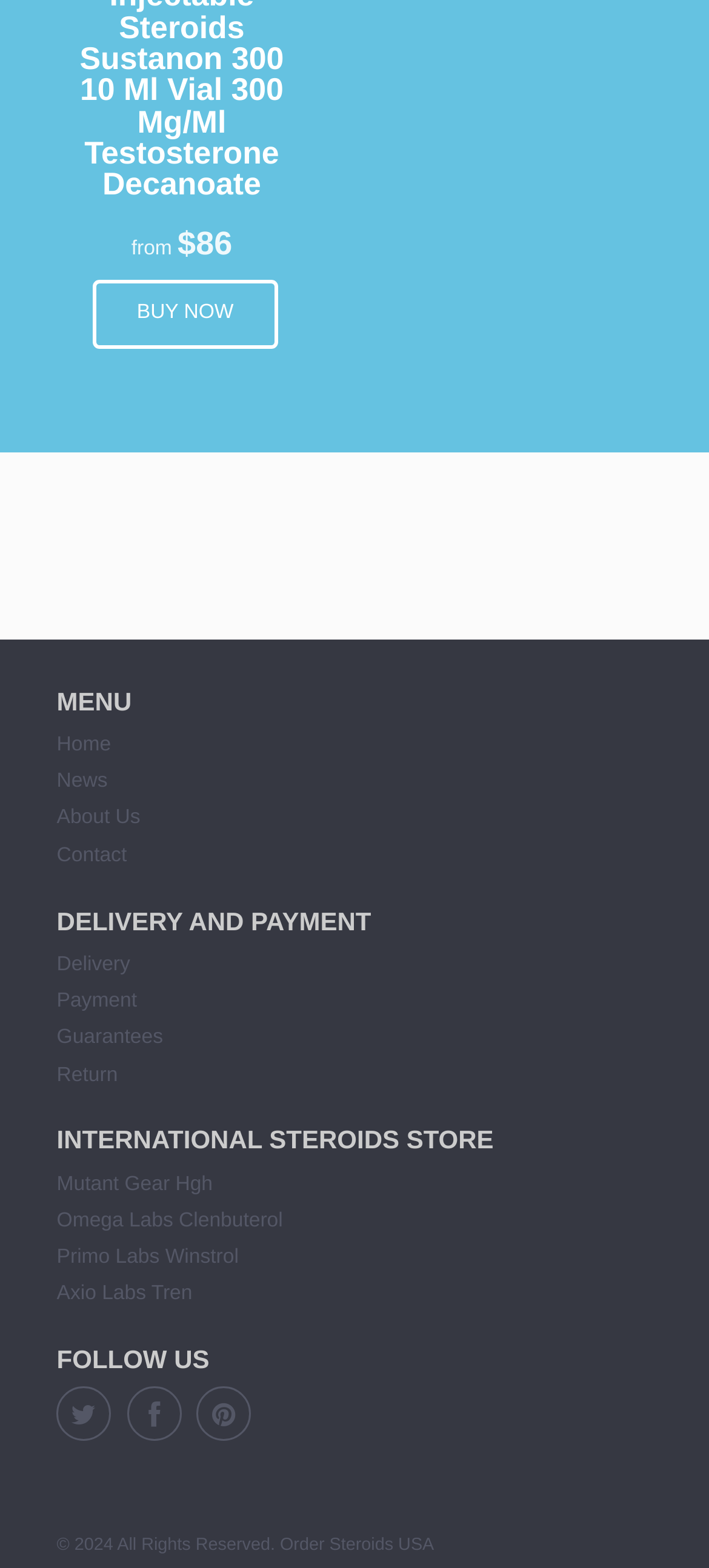What are the different sections available in the menu?
Answer briefly with a single word or phrase based on the image.

Home, News, About Us, Contact